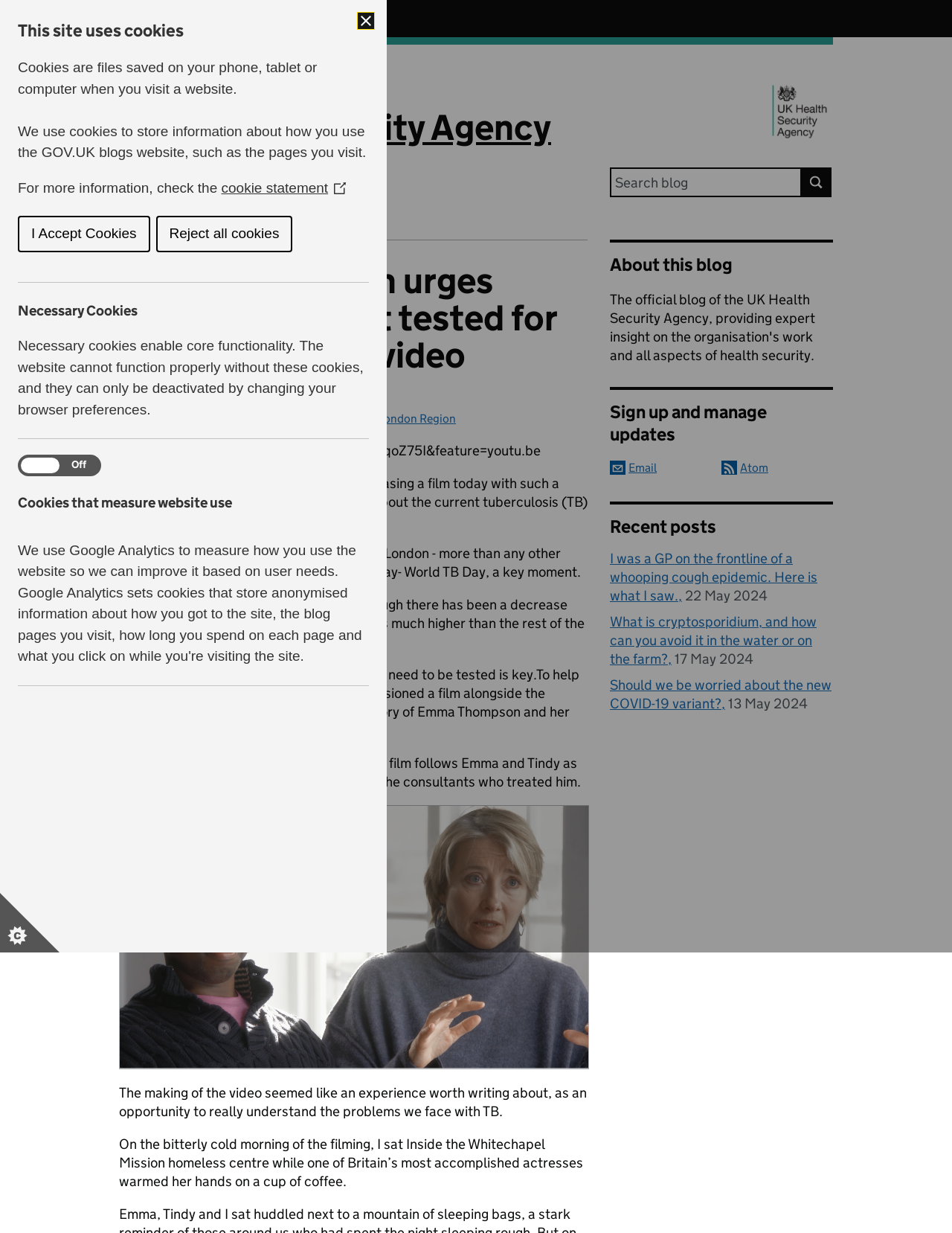Please determine the bounding box coordinates of the clickable area required to carry out the following instruction: "Search for a blog post". The coordinates must be four float numbers between 0 and 1, represented as [left, top, right, bottom].

[0.641, 0.136, 0.875, 0.164]